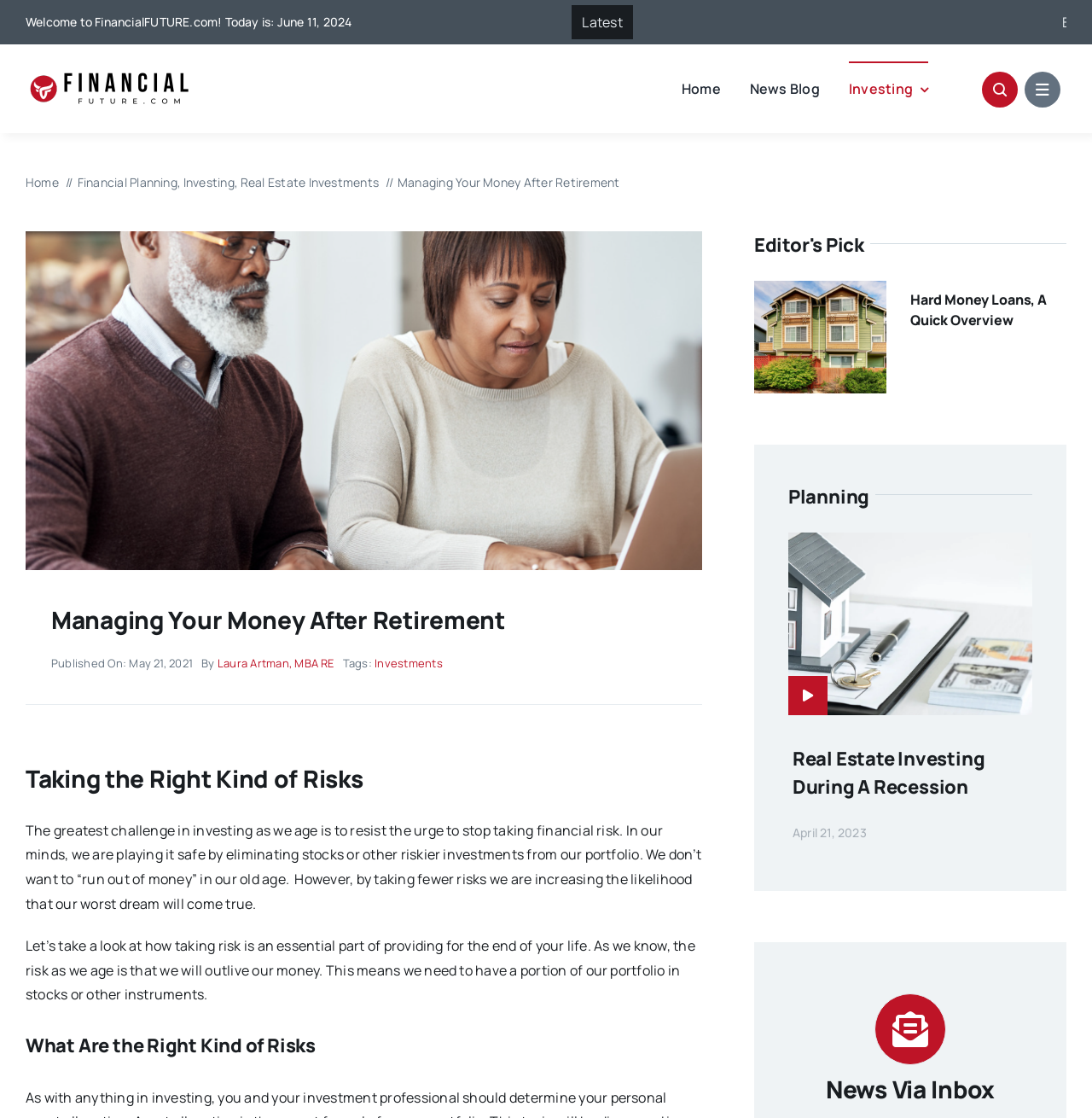Refer to the screenshot and give an in-depth answer to this question: What is the category of the article 'Hard Money Loans, A Quick Overview'?

I determined the answer by examining the section where the article 'Hard Money Loans, A Quick Overview' is listed, which is under the 'Investing' category.